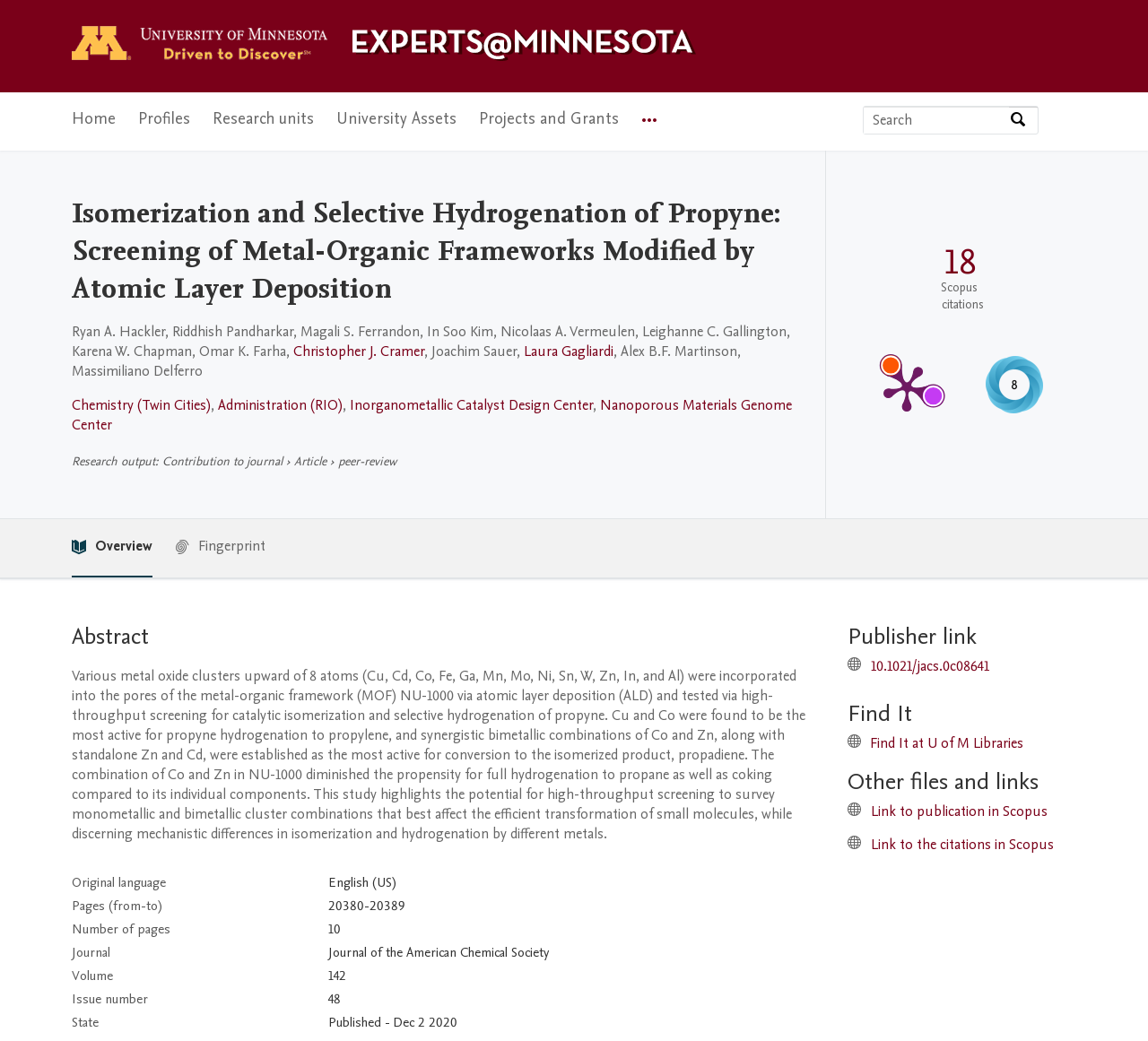Provide the bounding box coordinates of the HTML element described as: "Laura Gagliardi". The bounding box coordinates should be four float numbers between 0 and 1, i.e., [left, top, right, bottom].

[0.456, 0.328, 0.534, 0.347]